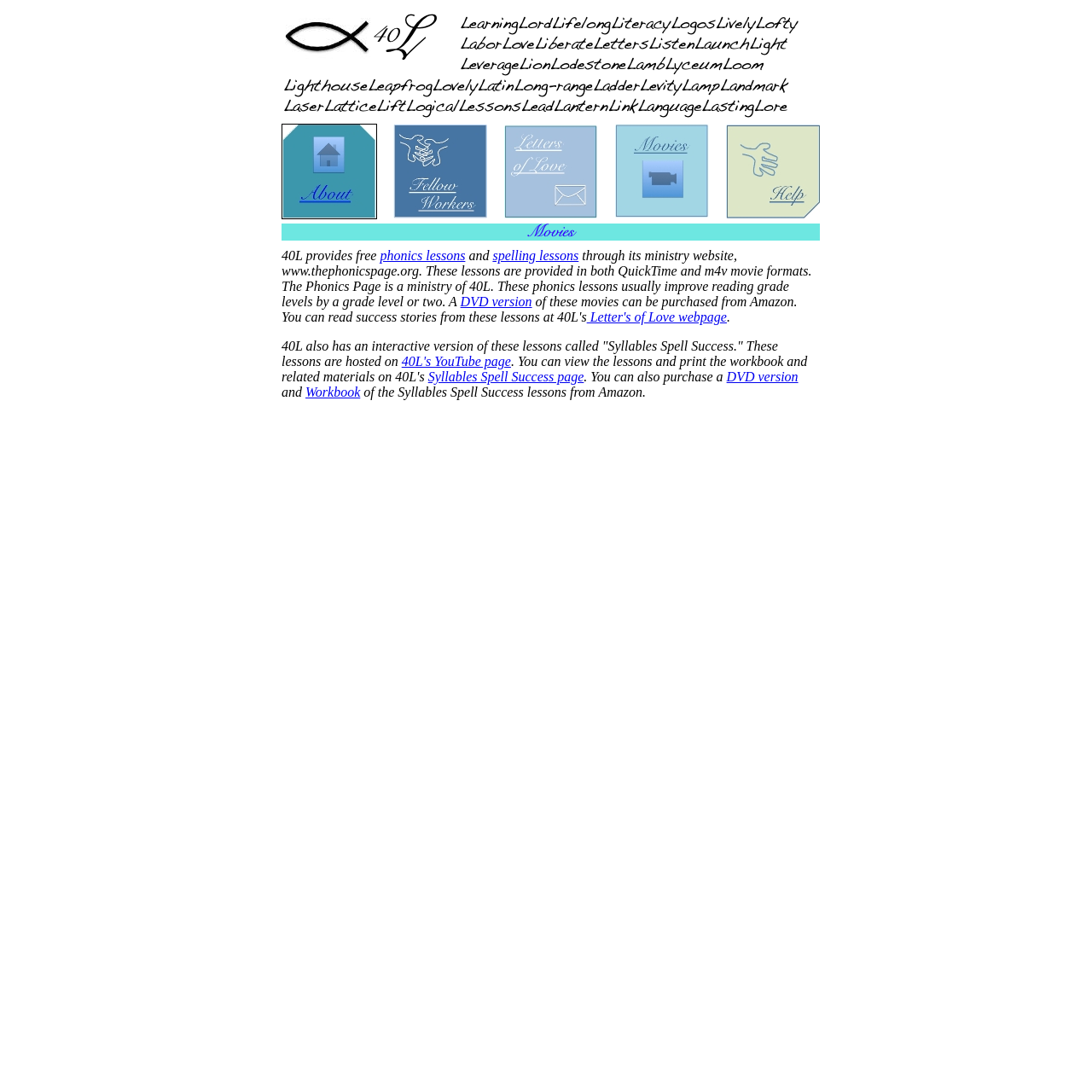Please determine the bounding box coordinates of the element to click in order to execute the following instruction: "click the image 'SmSqMovies'". The coordinates should be four float numbers between 0 and 1, specified as [left, top, right, bottom].

[0.563, 0.113, 0.649, 0.199]